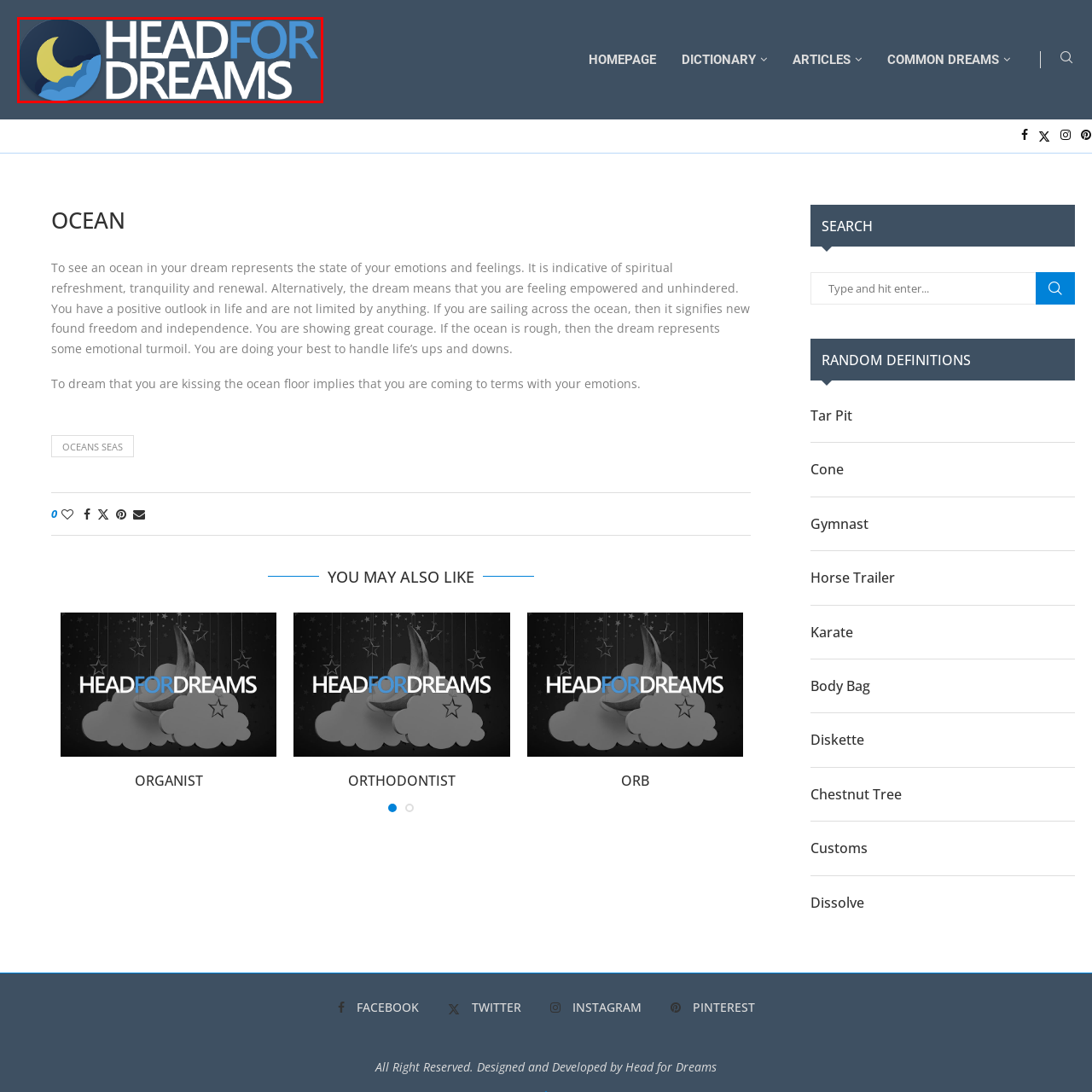Look at the image enclosed within the red outline and answer the question with a single word or phrase:
What is the color of the text 'FOR' in the logo?

lighter blue